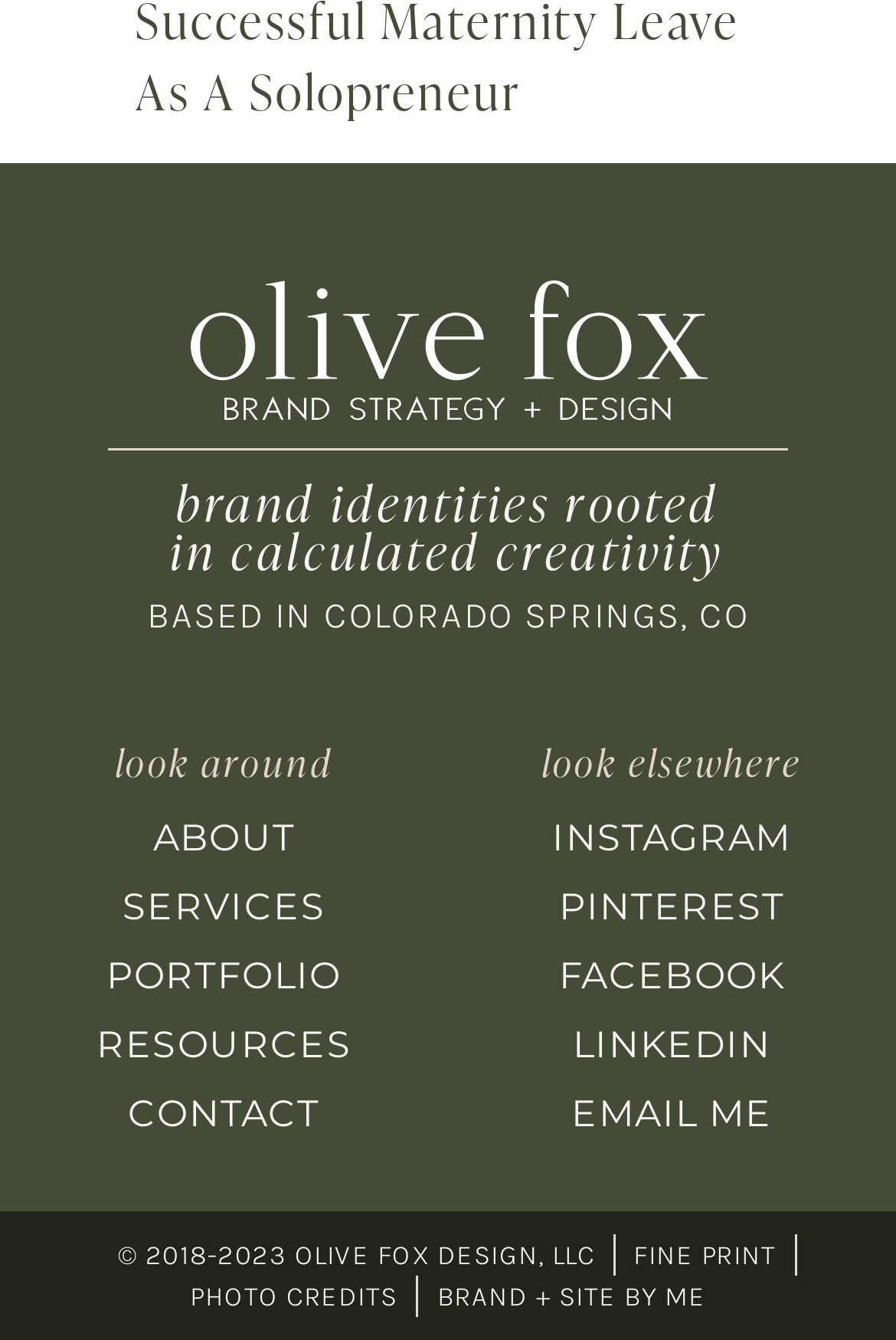Please specify the bounding box coordinates of the element that should be clicked to execute the given instruction: 'explore PORTFOLIO'. Ensure the coordinates are four float numbers between 0 and 1, expressed as [left, top, right, bottom].

[0.026, 0.703, 0.474, 0.754]